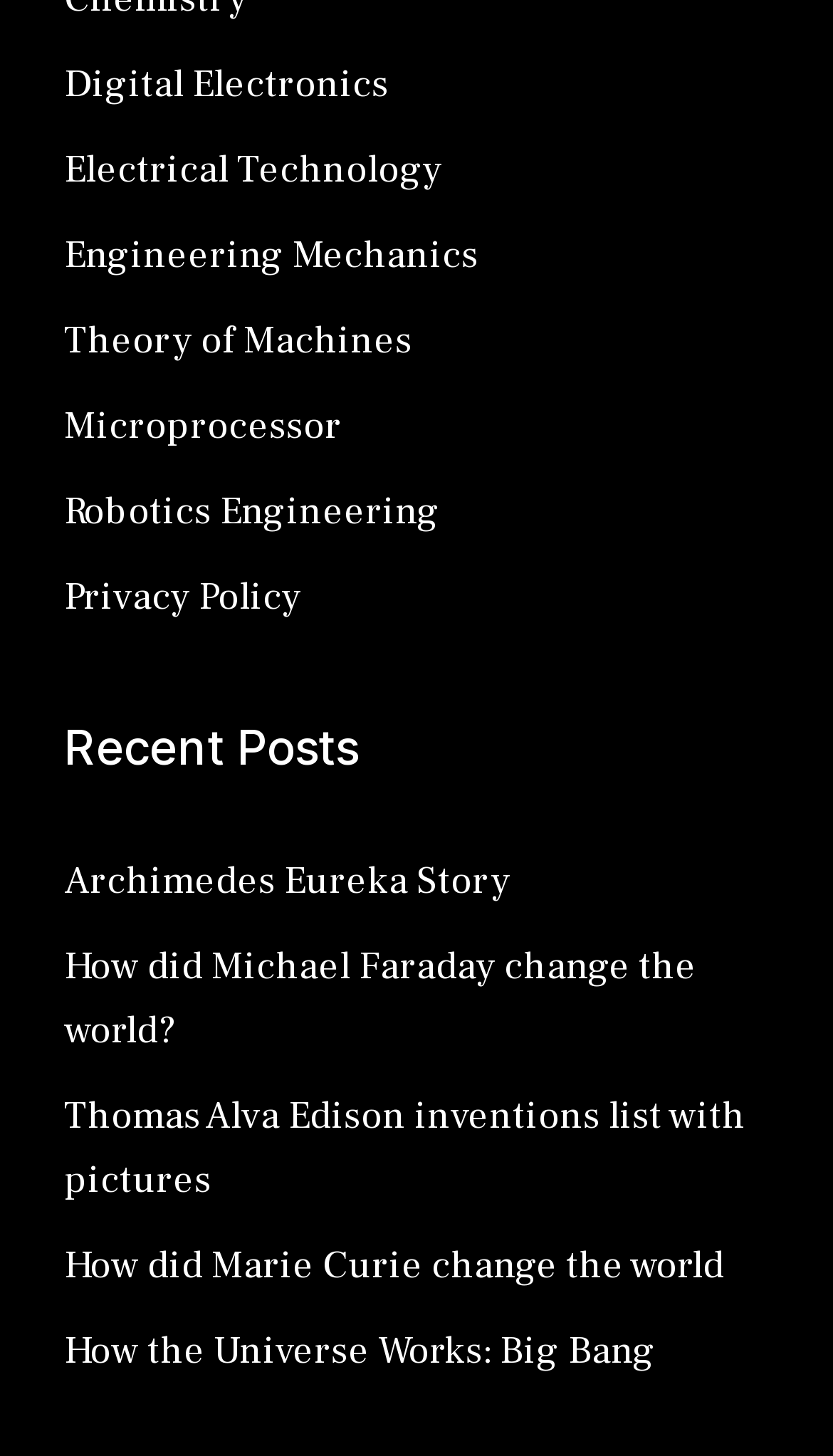Determine the bounding box coordinates of the region I should click to achieve the following instruction: "Read the post about Archimedes Eureka Story". Ensure the bounding box coordinates are four float numbers between 0 and 1, i.e., [left, top, right, bottom].

[0.077, 0.589, 0.613, 0.623]